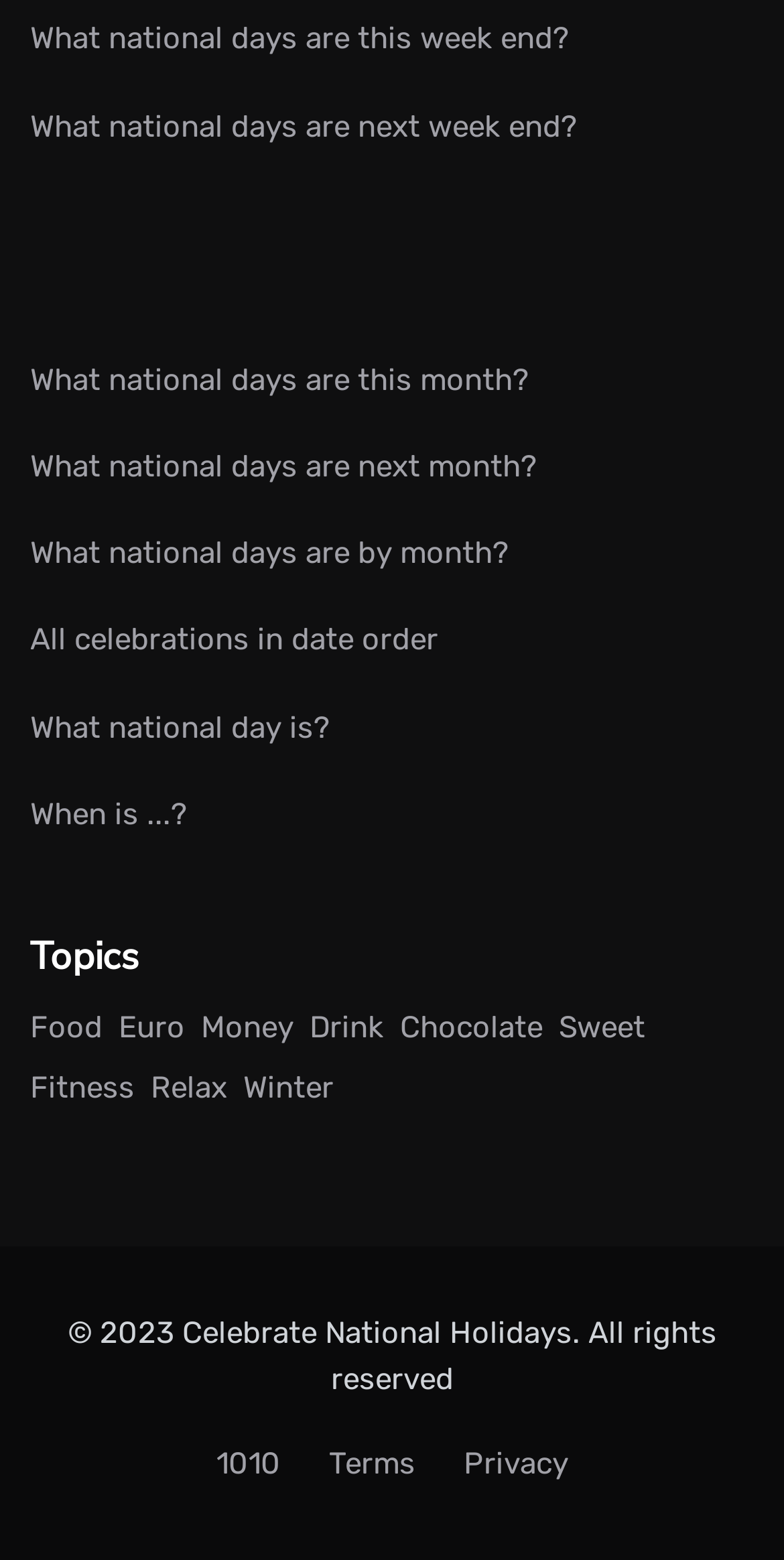Show the bounding box coordinates for the element that needs to be clicked to execute the following instruction: "Explore celebrations by month". Provide the coordinates in the form of four float numbers between 0 and 1, i.e., [left, top, right, bottom].

[0.038, 0.334, 0.962, 0.39]